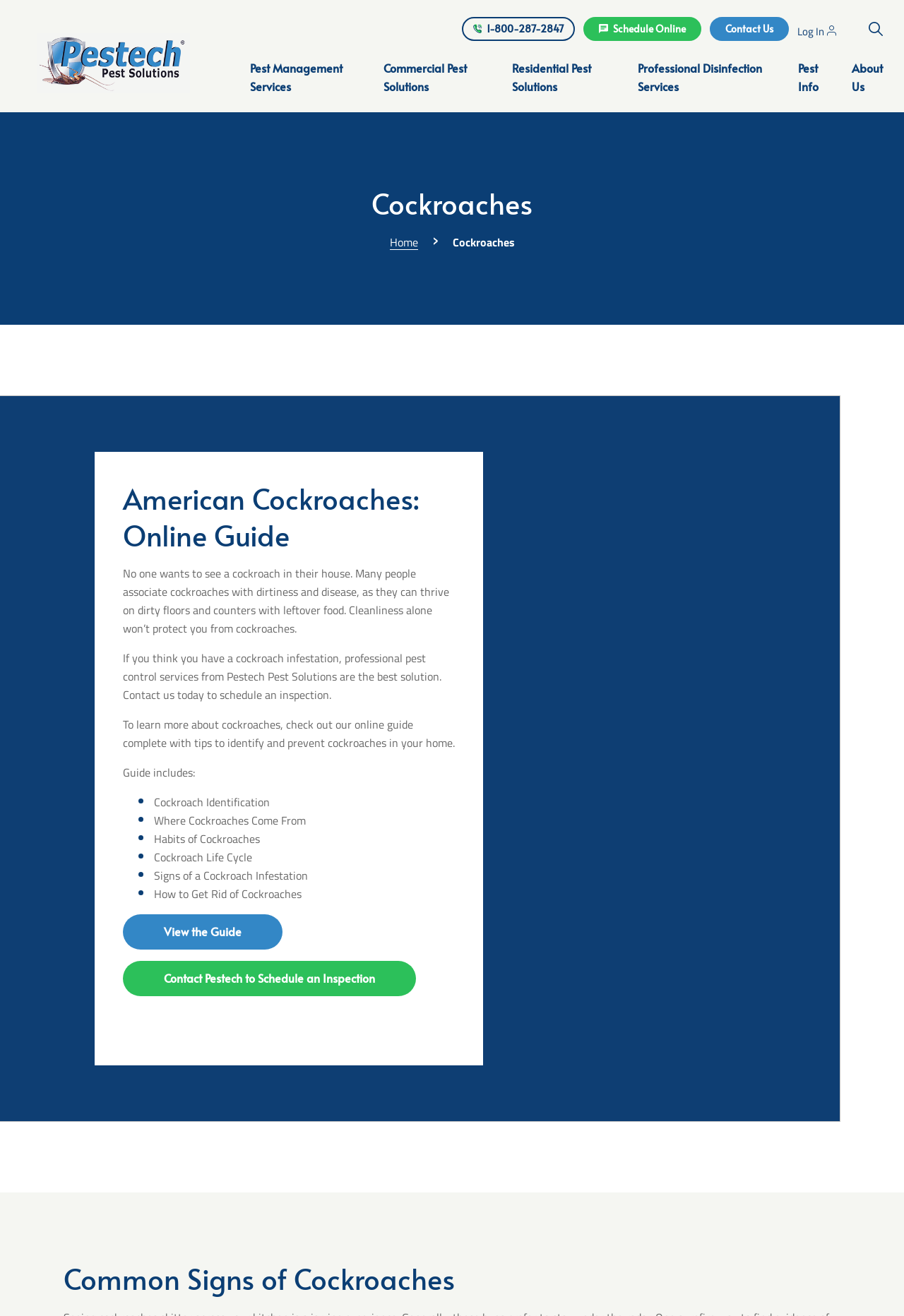Identify the bounding box coordinates of the region I need to click to complete this instruction: "Call Pestech".

[0.511, 0.013, 0.636, 0.031]